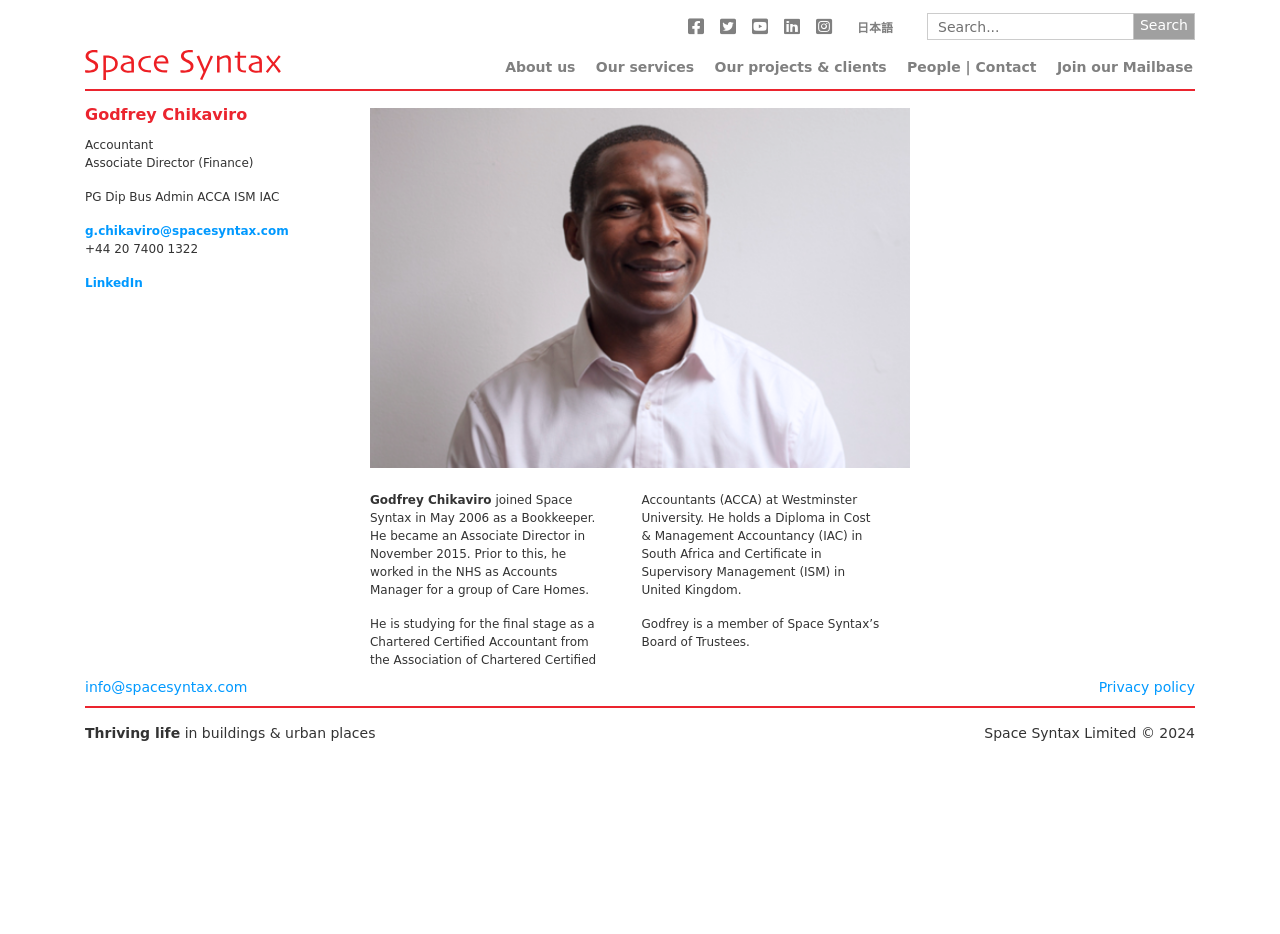Locate the bounding box coordinates of the item that should be clicked to fulfill the instruction: "Contact Godfrey Chikaviro via email".

[0.066, 0.239, 0.226, 0.254]